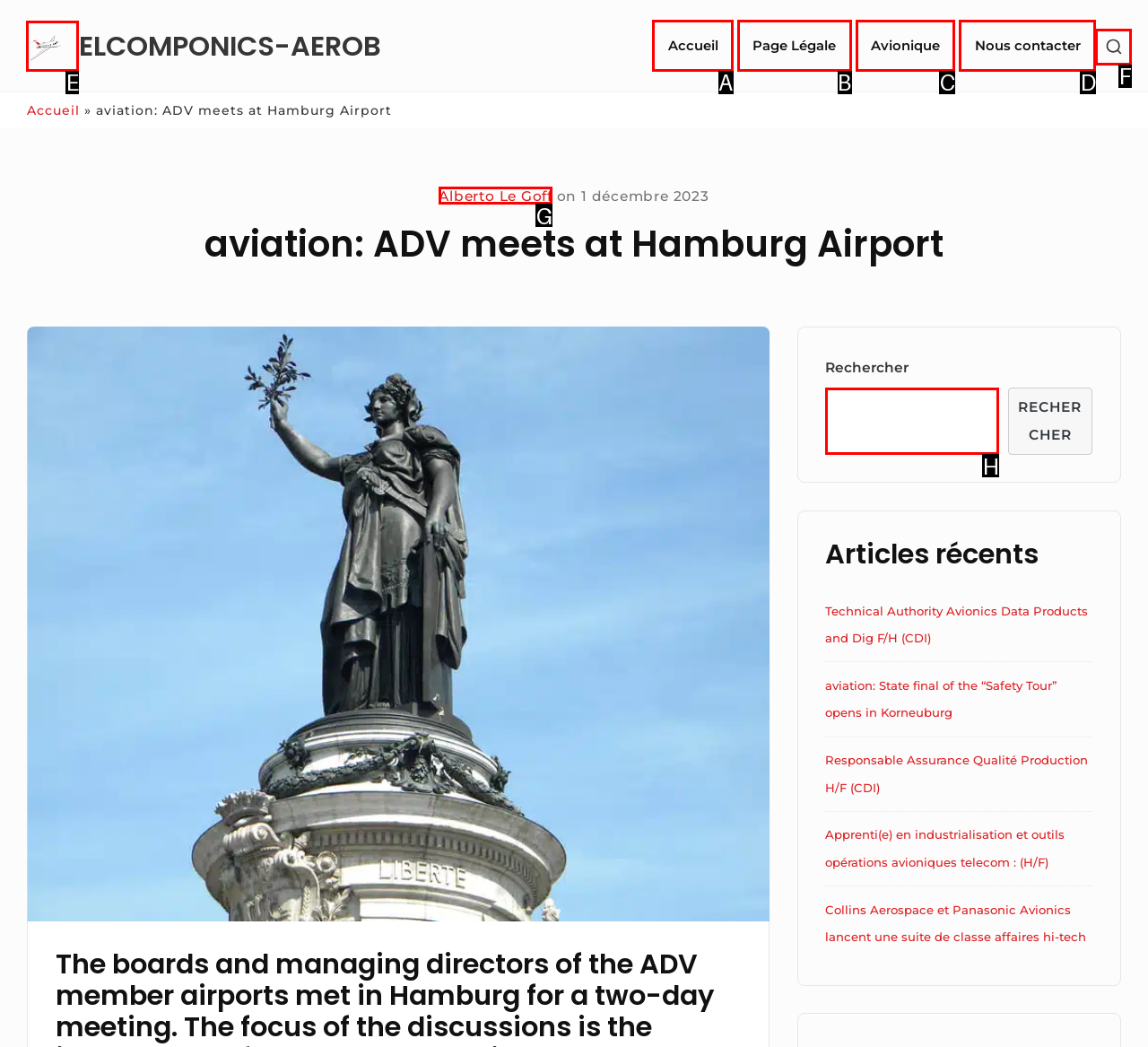From the choices provided, which HTML element best fits the description: Page Légale? Answer with the appropriate letter.

B